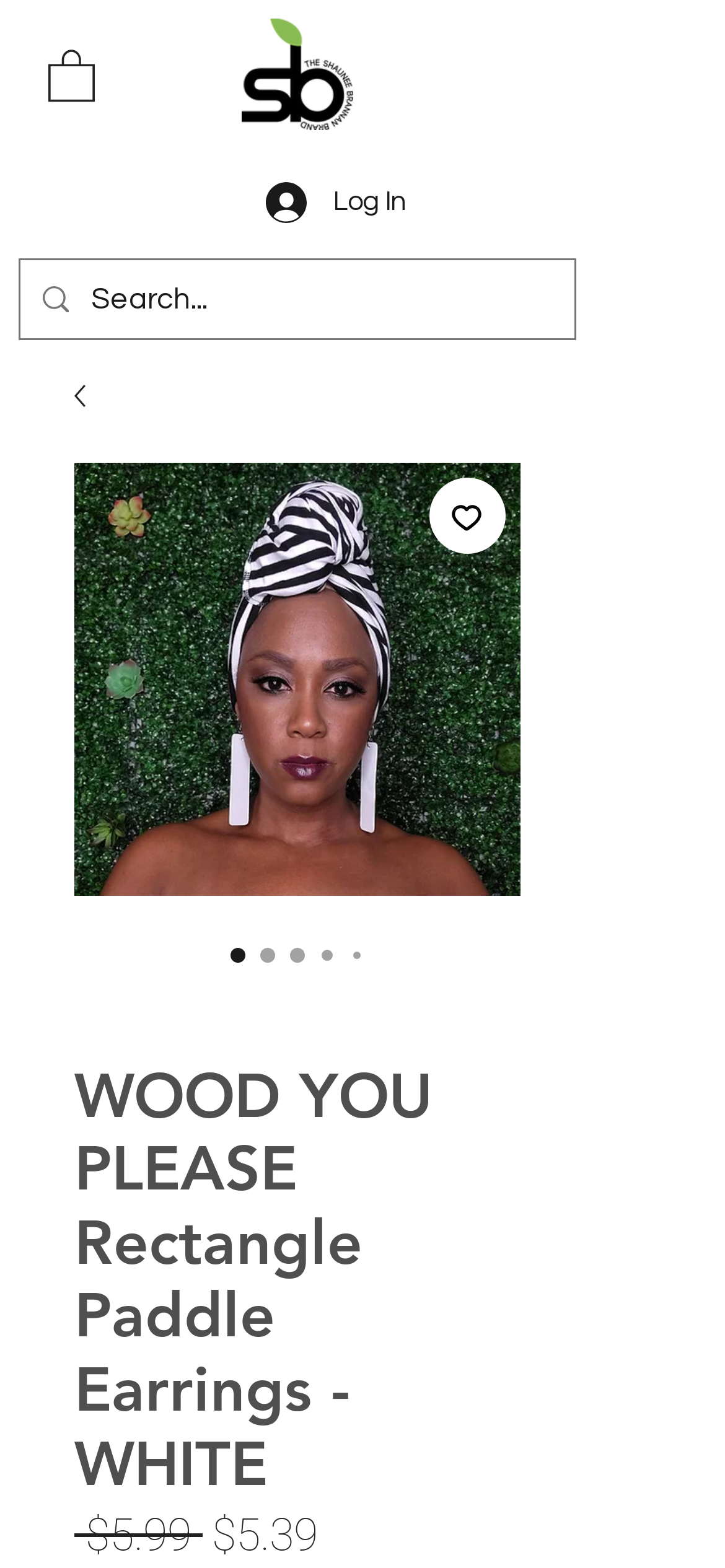Can users add the product to a wishlist?
Please provide a comprehensive answer to the question based on the webpage screenshot.

I found a button element with the text 'Add to Wishlist', which indicates that users can add the product to a wishlist. The button is also accompanied by an image, suggesting that it is a functional button.